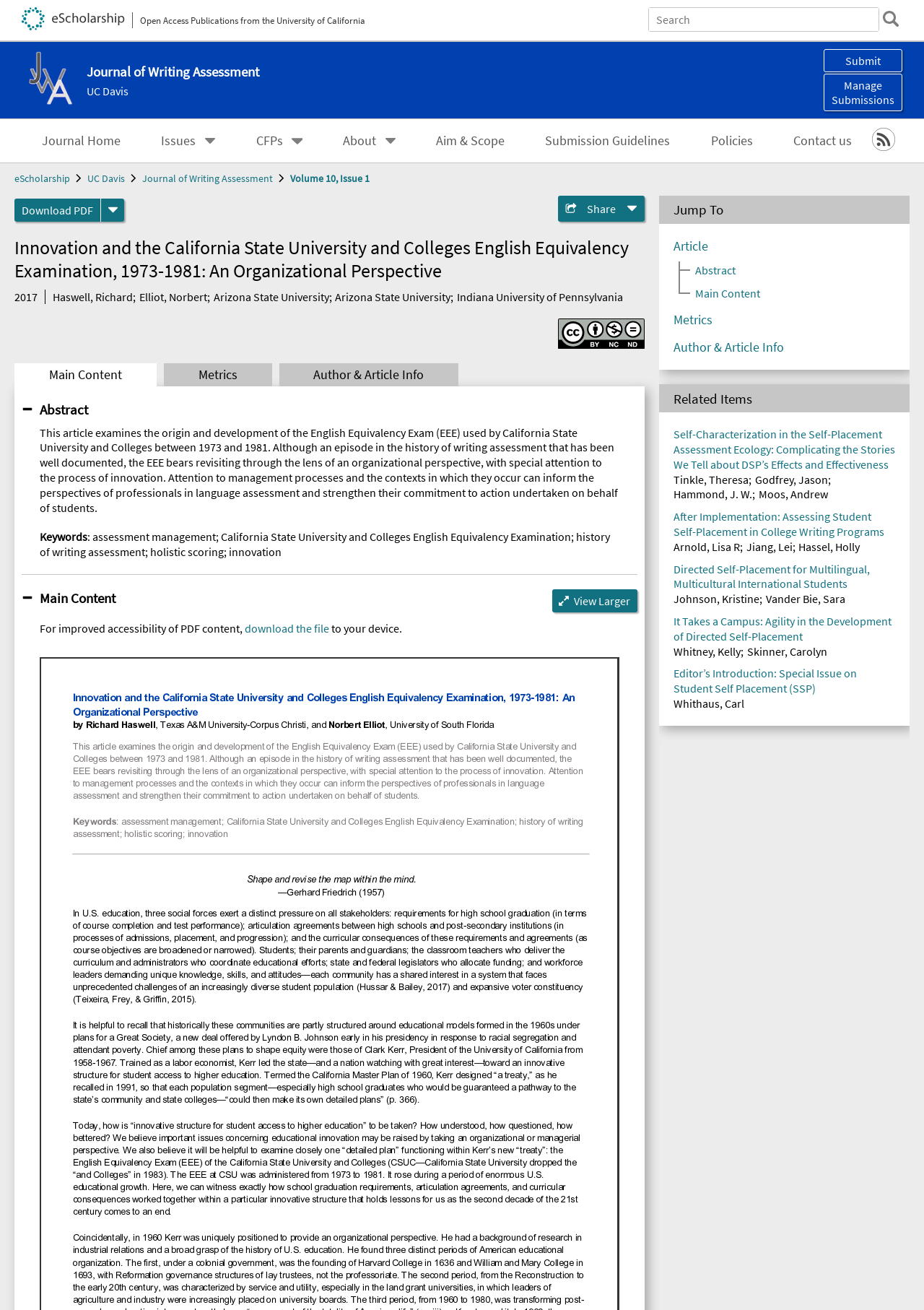Can you find the bounding box coordinates for the UI element given this description: "Aim & Scope"? Provide the coordinates as four float numbers between 0 and 1: [left, top, right, bottom].

[0.464, 0.096, 0.554, 0.118]